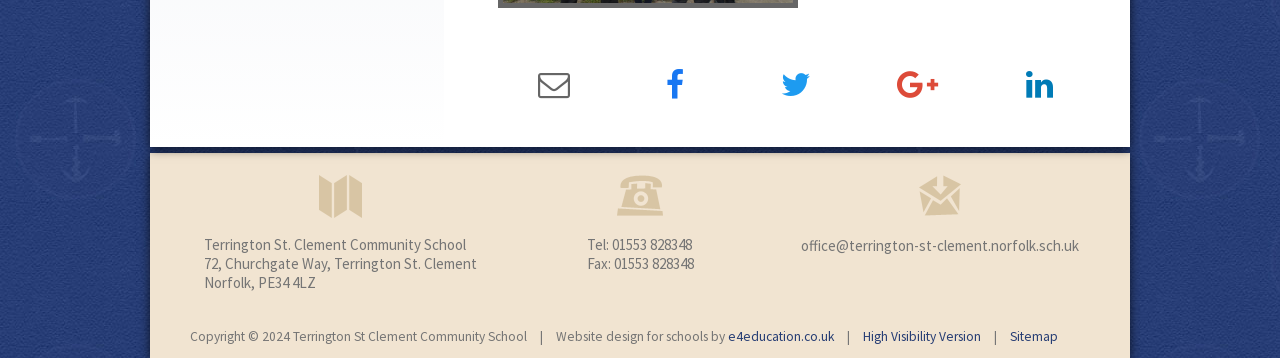What is the email address of the school office?
Answer the question with as much detail as possible.

The email address of the school office can be found in the link element with the text 'office@terrington-st-clement.norfolk.sch.uk' located in the middle of the webpage.